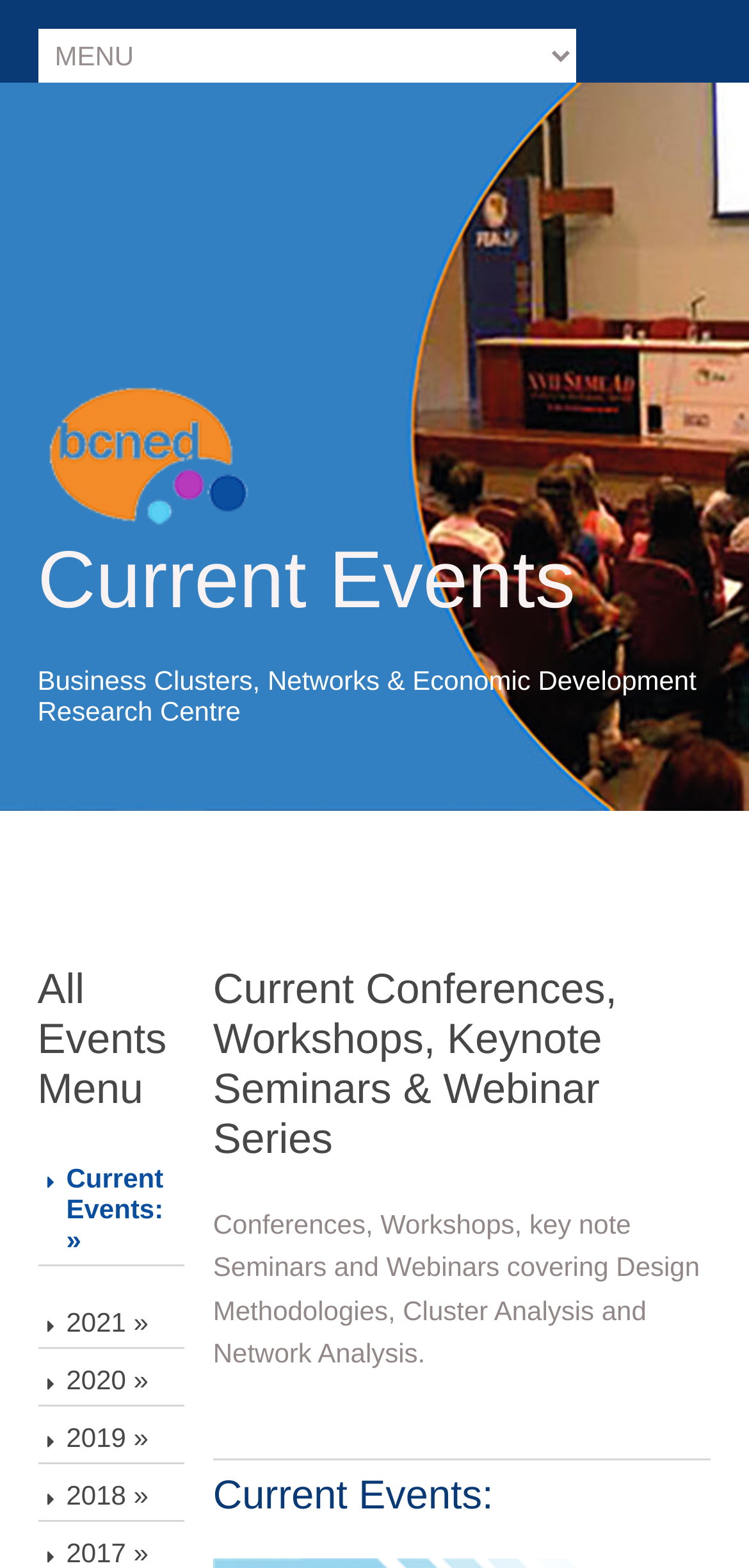Please use the details from the image to answer the following question comprehensively:
What is the name of the research centre?

The name of the research centre can be found in the StaticText element 'Business Clusters, Networks & Economic Development Research Centre' located at [0.05, 0.424, 0.93, 0.463].